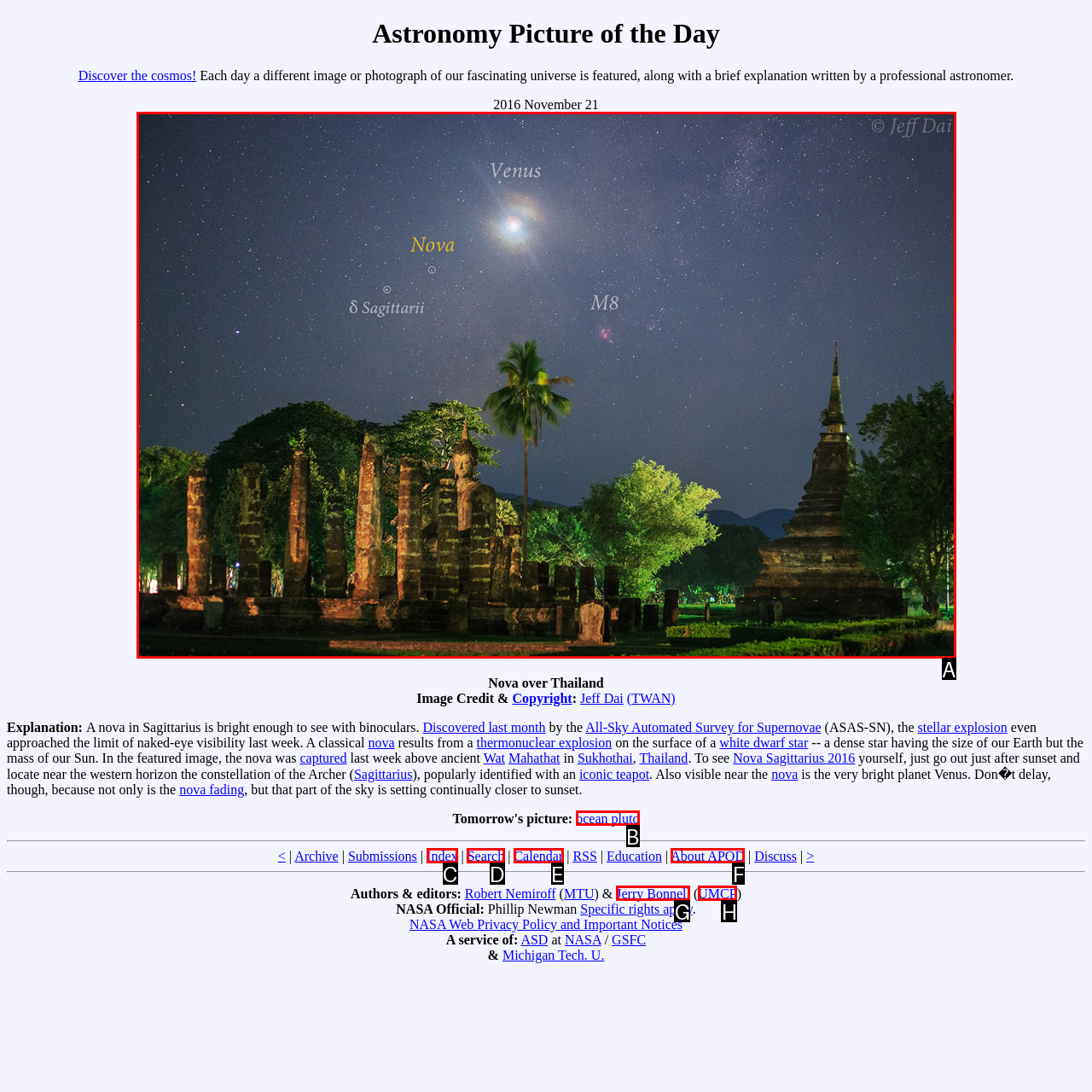Identify the correct UI element to click to follow this instruction: Click on the image to bring up the highest resolution version available.
Respond with the letter of the appropriate choice from the displayed options.

A